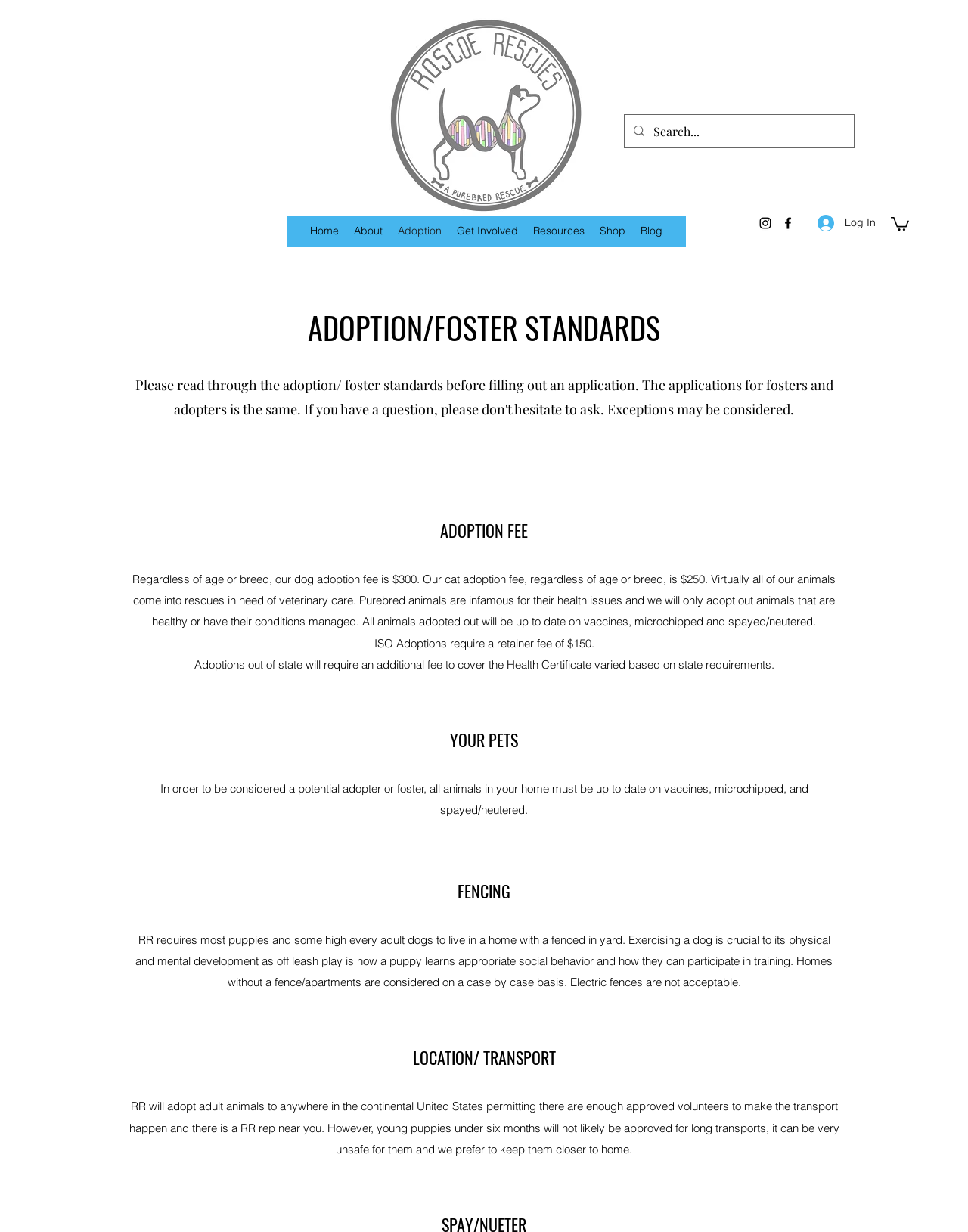Locate the bounding box coordinates of the element that should be clicked to fulfill the instruction: "Click the 'Home' link".

[0.312, 0.178, 0.358, 0.196]